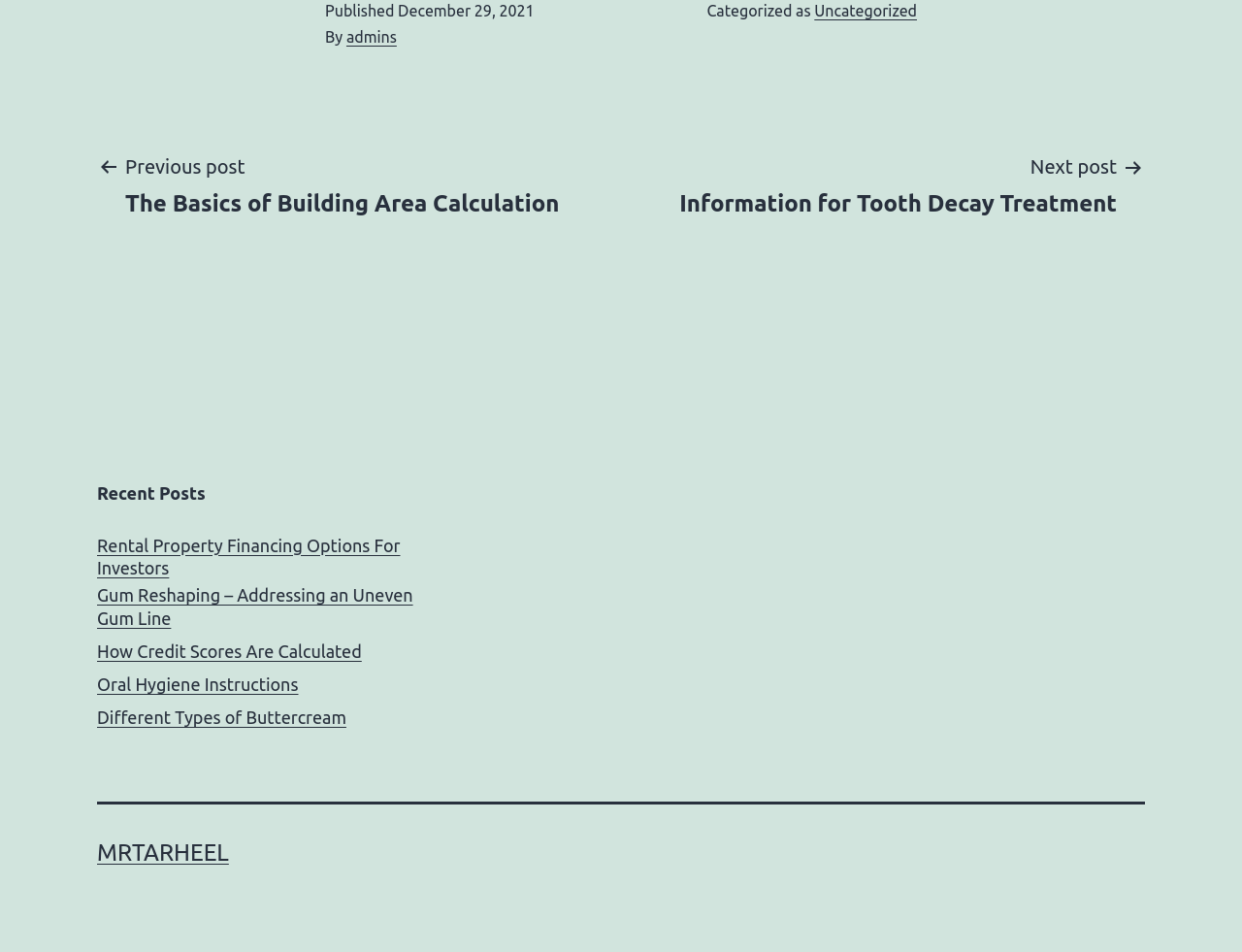Identify the bounding box coordinates of the region that needs to be clicked to carry out this instruction: "View previous post". Provide these coordinates as four float numbers ranging from 0 to 1, i.e., [left, top, right, bottom].

[0.078, 0.158, 0.473, 0.23]